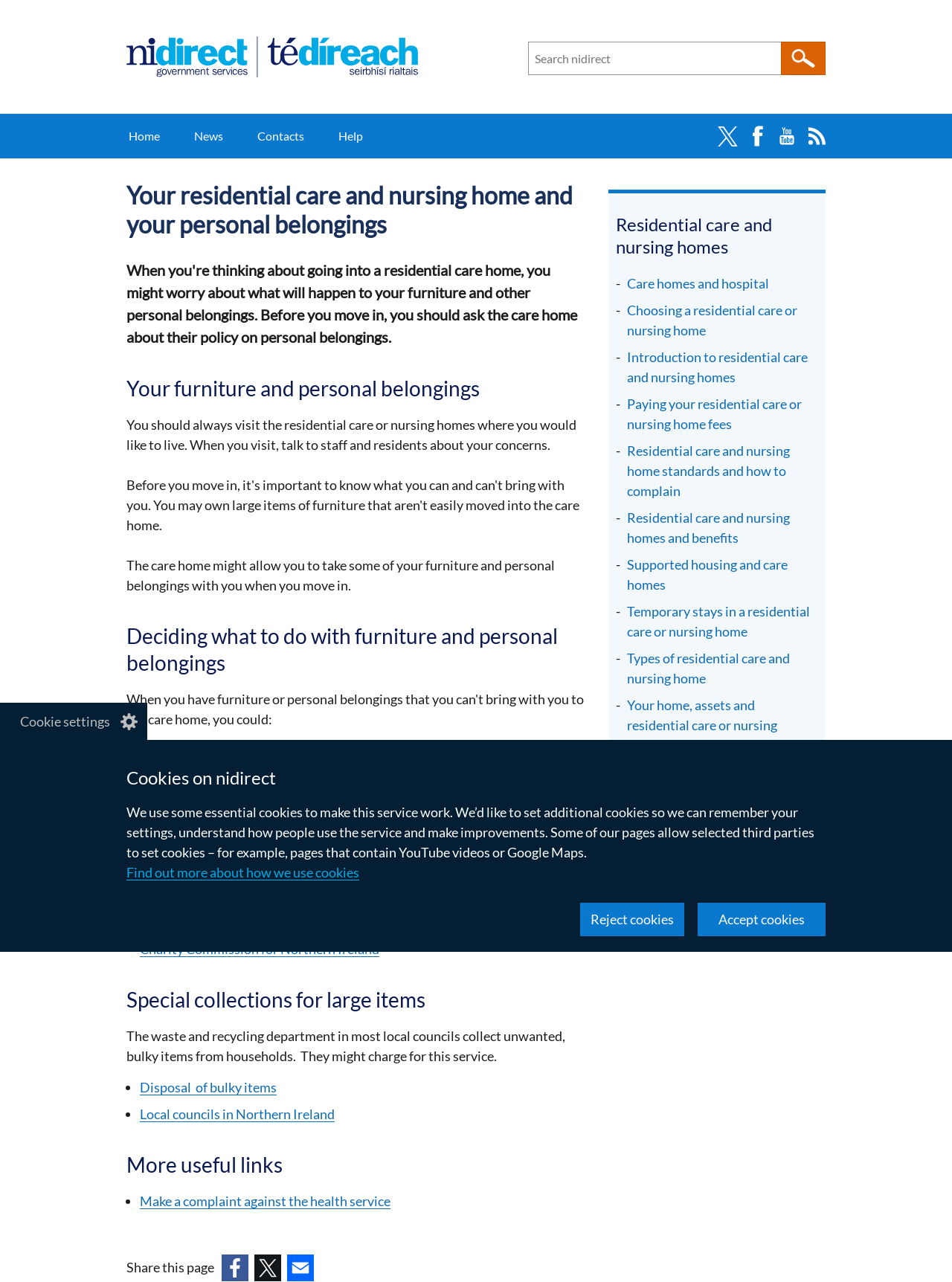Can you look at the image and give a comprehensive answer to the question:
What is the topic of the webpage?

The webpage appears to be about residential care and nursing homes, and provides information on various aspects of this topic, including what to do with personal belongings, visiting care homes, and paying fees.